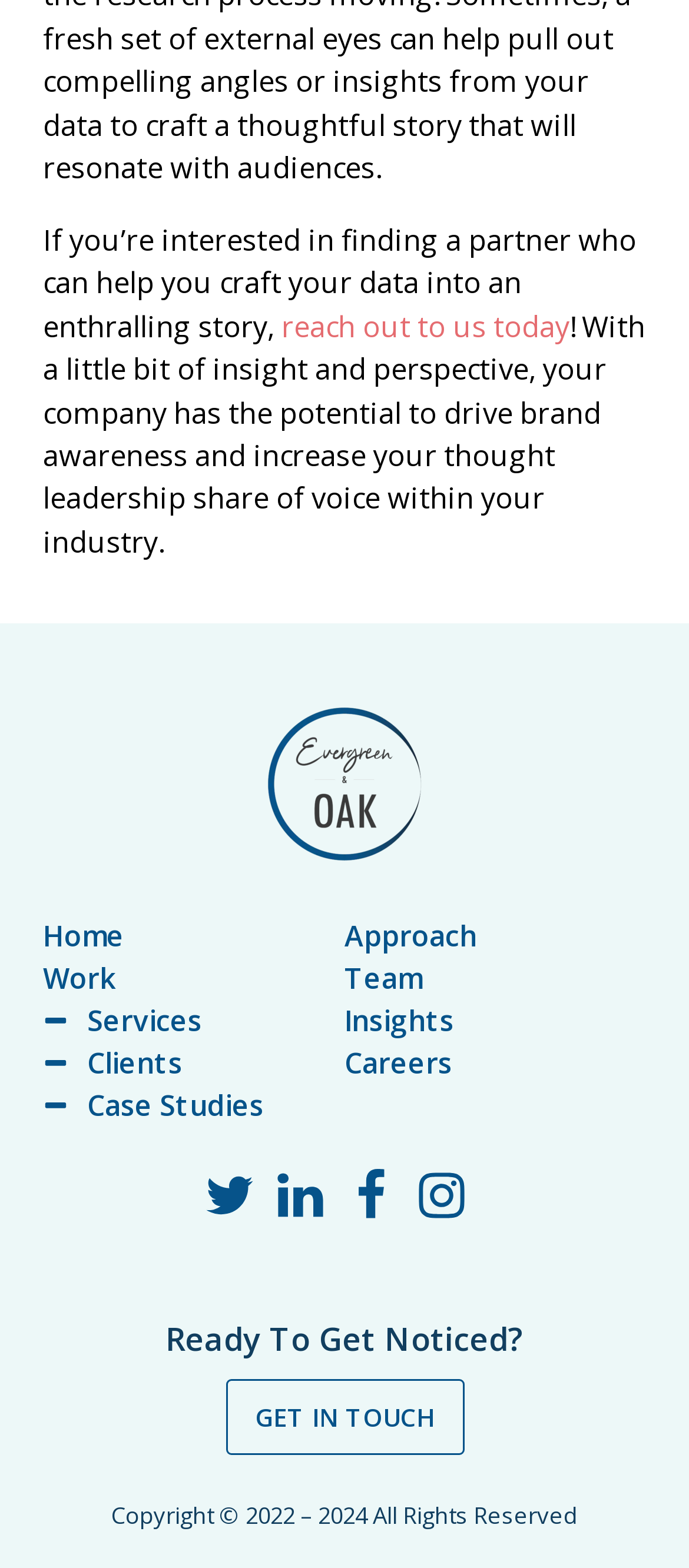Use a single word or phrase to respond to the question:
What is the tone of the webpage?

Professional